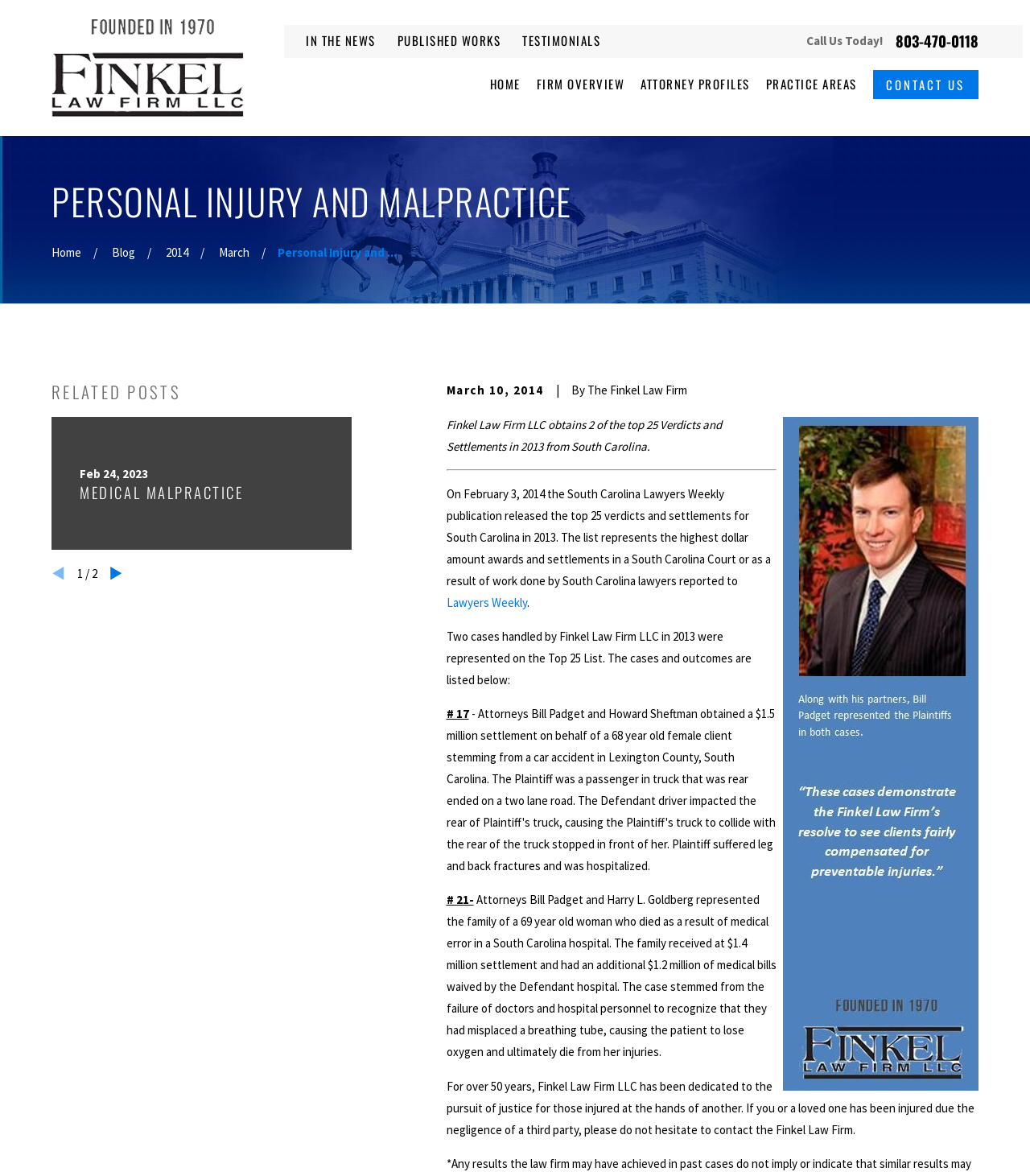Provide a thorough description of the webpage's content and layout.

This webpage is about Personal Injury and Malpractice, specifically focusing on the Finkel Law Firm LLC. At the top left corner, there is a logo image of the law firm, accompanied by a link to the "Home" page. Below the logo, there are several links to different sections of the website, including "IN THE NEWS", "PUBLISHED WORKS", and "TESTIMONIALS".

On the top right side, there is a call-to-action button "Call Us Today!" with a phone number "803-470-0118" next to it. Below this, there is a horizontal menu bar with several menu items, including "HOME", "FIRM OVERVIEW", "ATTORNEY PROFILES", and "PRACTICE AREAS".

The main content of the webpage is divided into several sections. The first section has a heading "PERSONAL INJURY AND MALPRACTICE" and contains several links to related articles, including "Blog" and "2014". Below this, there is a section with a banner image of Attorney Bill Padget, accompanied by a quote. The section also contains a news article about the Finkel Law Firm LLC obtaining two of the top 25 verdicts and settlements in 2013 from South Carolina.

The article describes the cases and their outcomes, including a $1.4 million settlement and an additional $1.2 million of medical bills waived by the Defendant hospital. The section also contains a call-to-action, encouraging readers to contact the Finkel Law Firm if they or a loved one has been injured due to the negligence of a third party.

On the right side of the webpage, there is a section titled "RELATED POSTS" with several links to related articles, including "MEDICAL MALPRACTICE" and "WRONGFUL DENIAL OF AUTO INSURANCE CLAIMS - EXCLUDED DRIVERS". There are also buttons to view previous and next items.